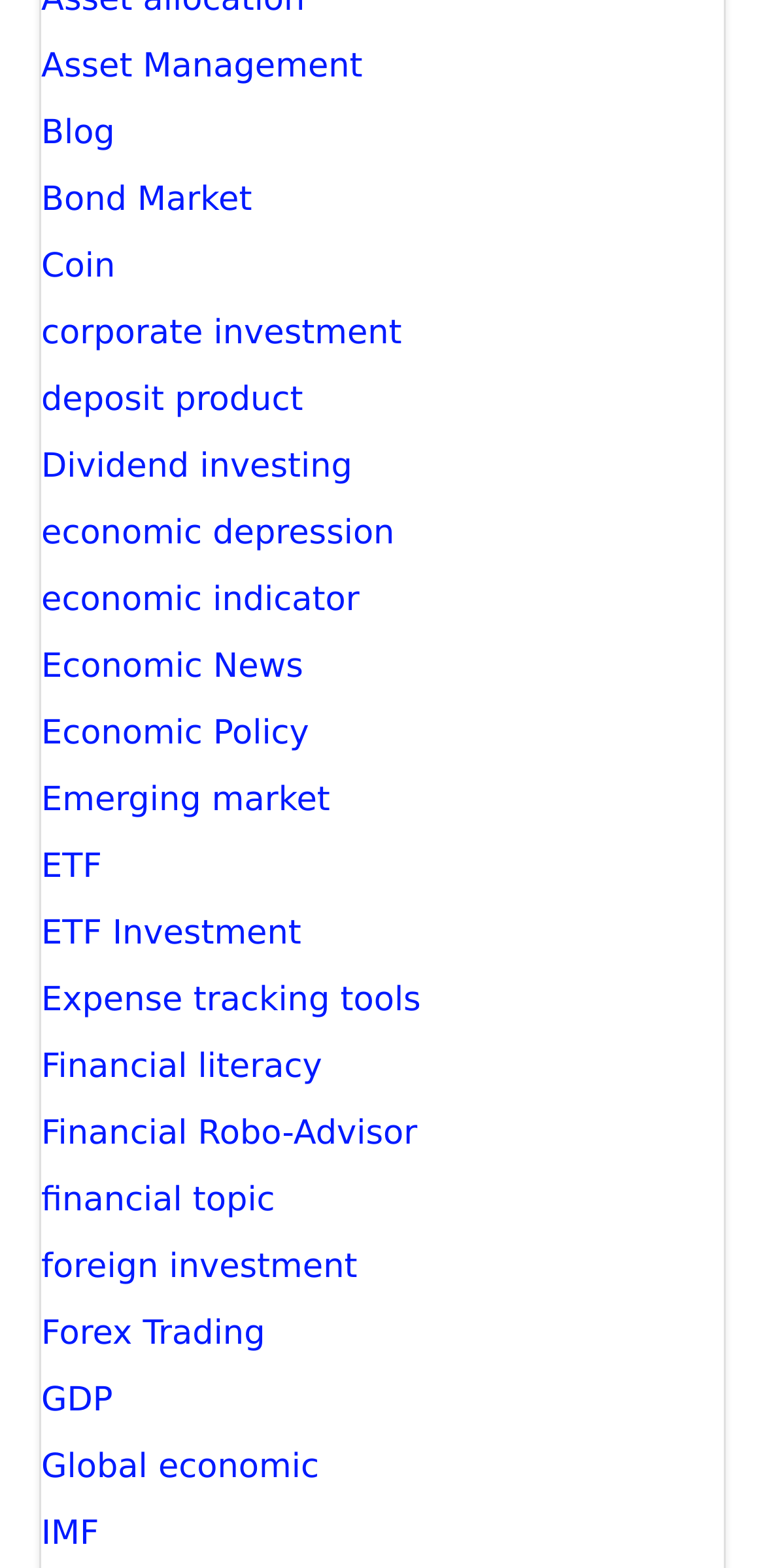Give a succinct answer to this question in a single word or phrase: 
Are there any links related to personal finance?

Yes